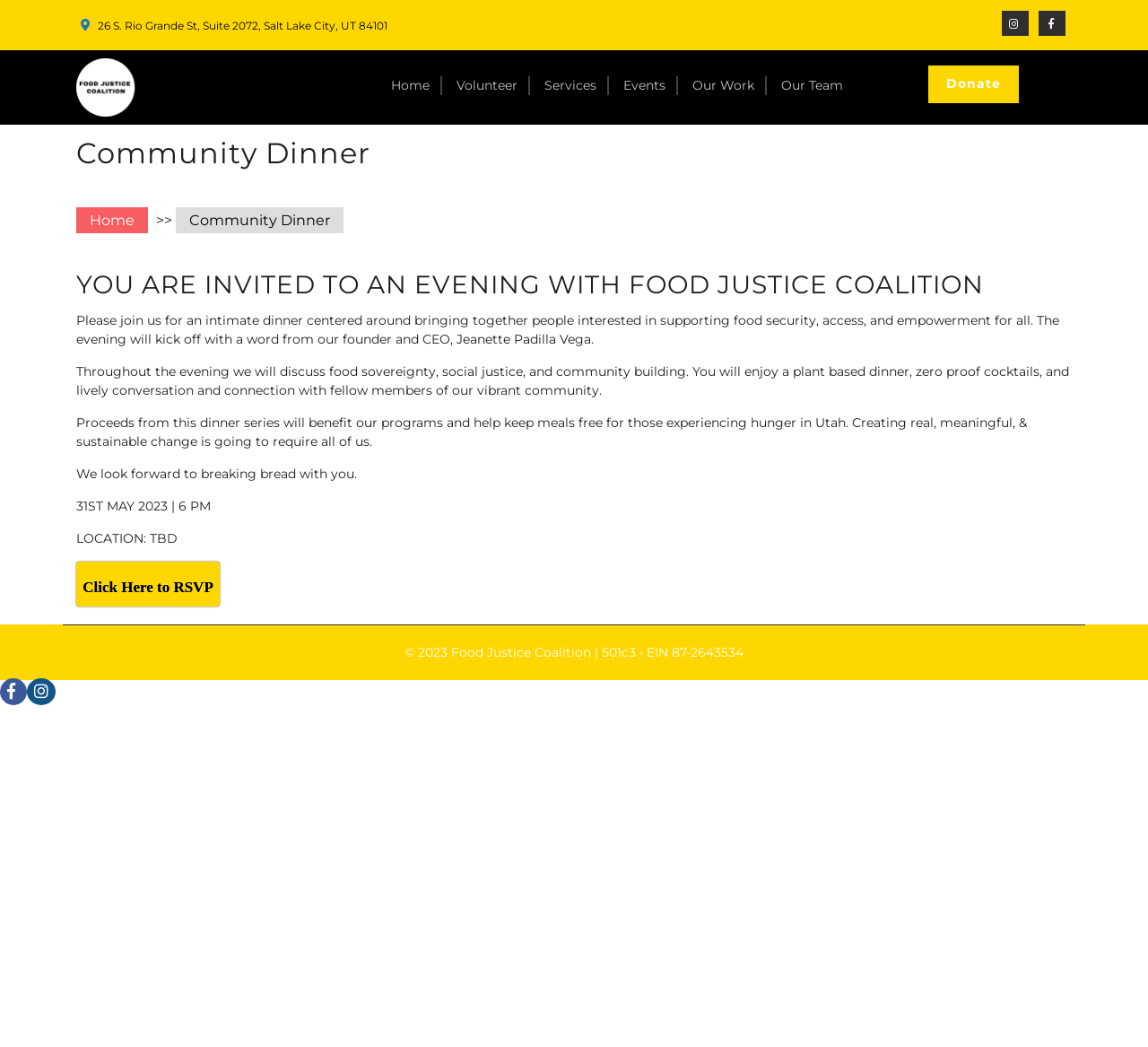What is the theme of the community dinner?
Using the image, provide a detailed and thorough answer to the question.

I inferred the theme by reading the article section which mentions 'food security, access, and empowerment for all' as the topic of discussion during the dinner.